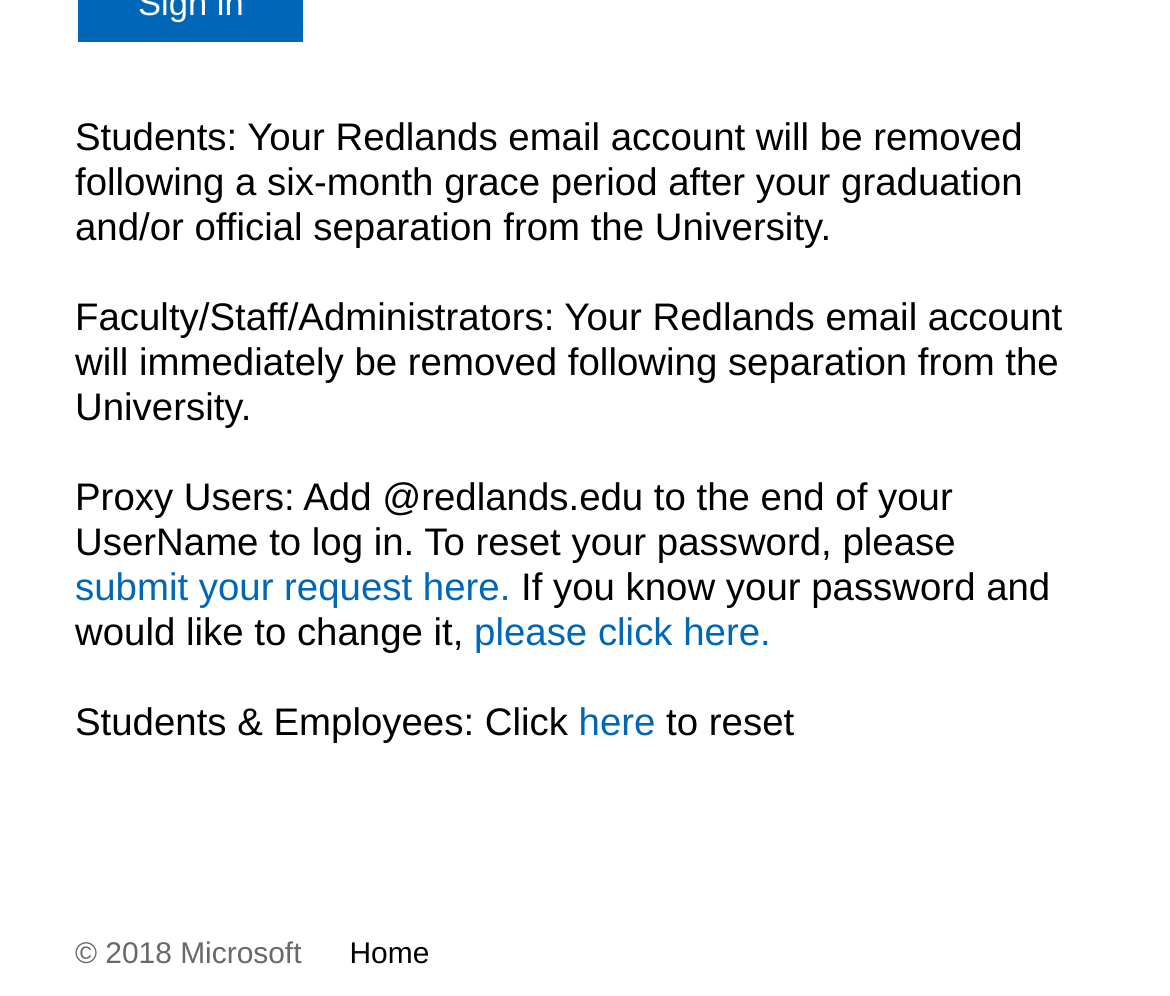Find the bounding box of the UI element described as follows: "Home".

[0.258, 0.943, 0.367, 0.976]